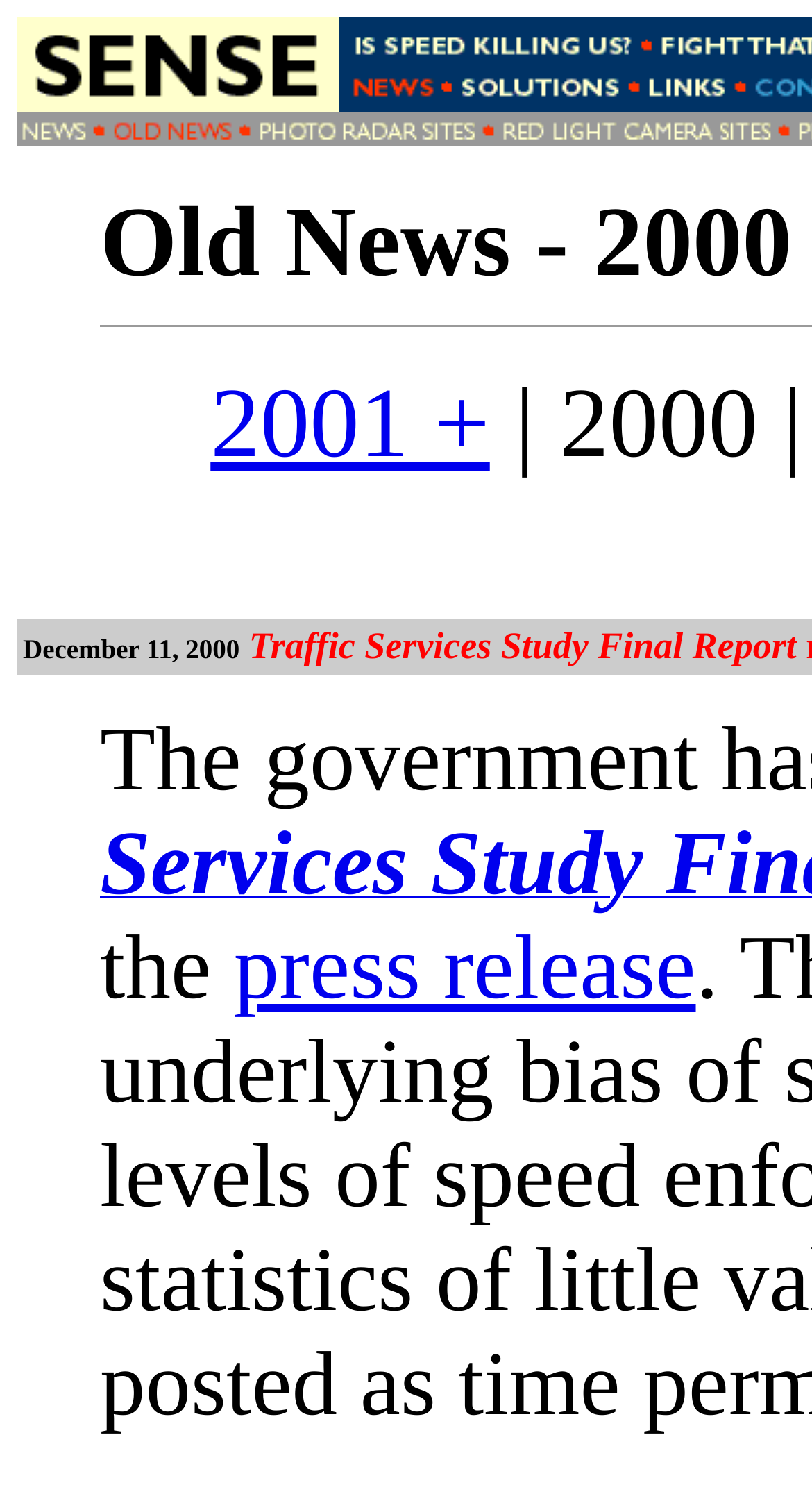Provide a brief response to the question below using a single word or phrase: 
How many news links are on this page?

11